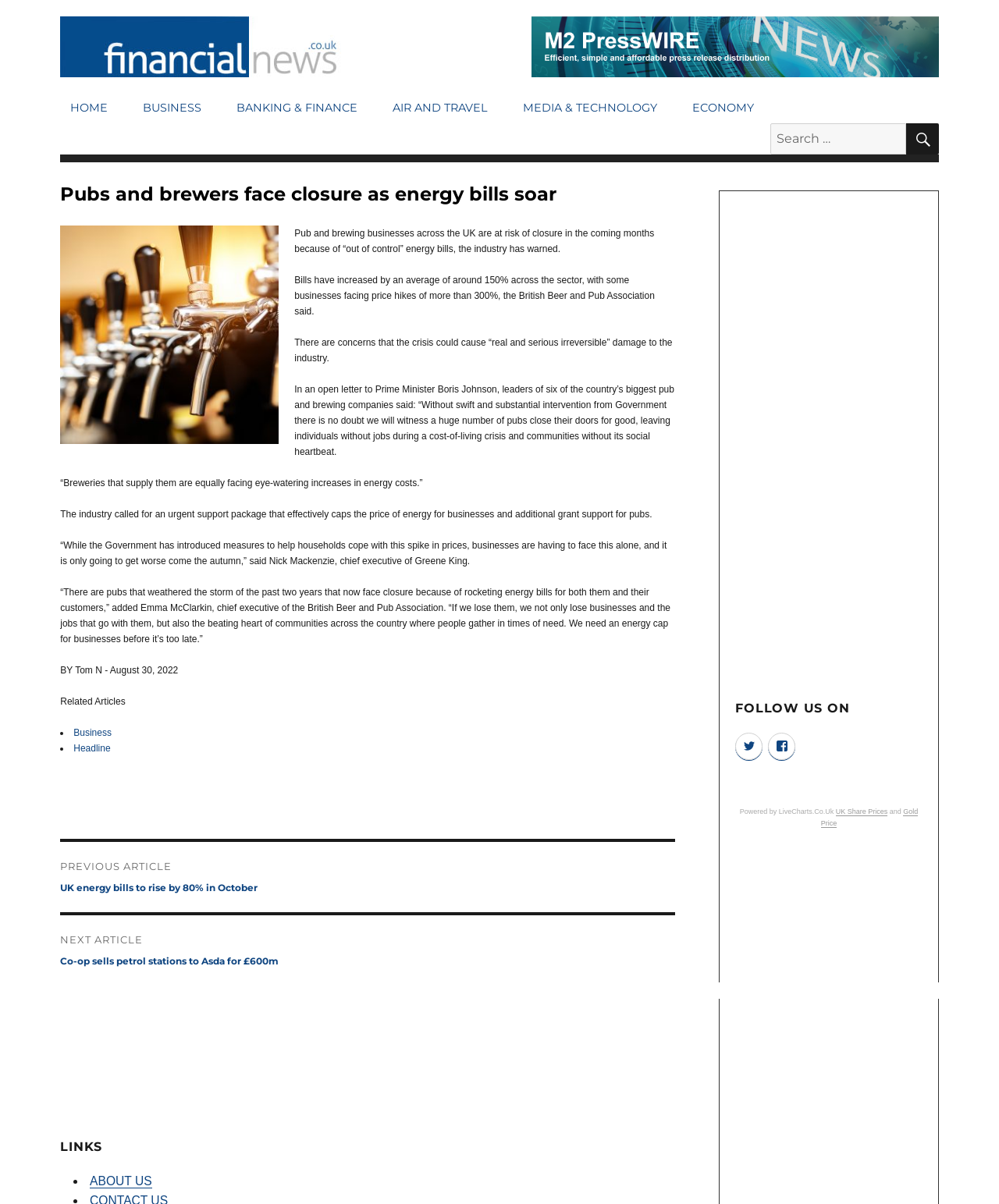What is the main topic of the article?
Provide a detailed answer to the question, using the image to inform your response.

The main topic of the article can be determined by reading the heading 'Pubs and brewers face closure as energy bills soar' which indicates that the article is discussing the struggles of pubs and brewers due to increasing energy bills.